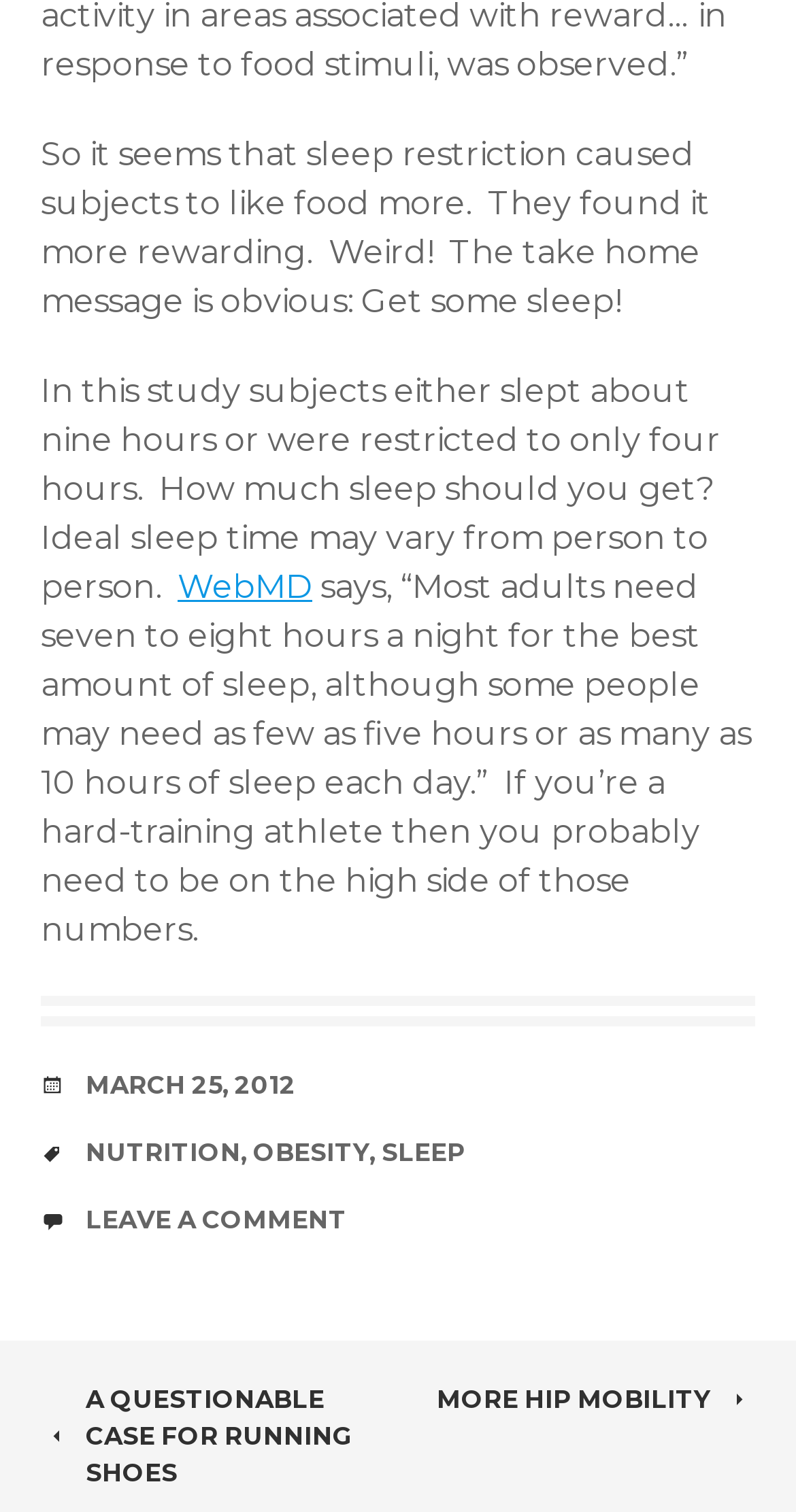Locate the bounding box coordinates of the clickable element to fulfill the following instruction: "Leave a comment on the article". Provide the coordinates as four float numbers between 0 and 1 in the format [left, top, right, bottom].

[0.108, 0.796, 0.436, 0.816]